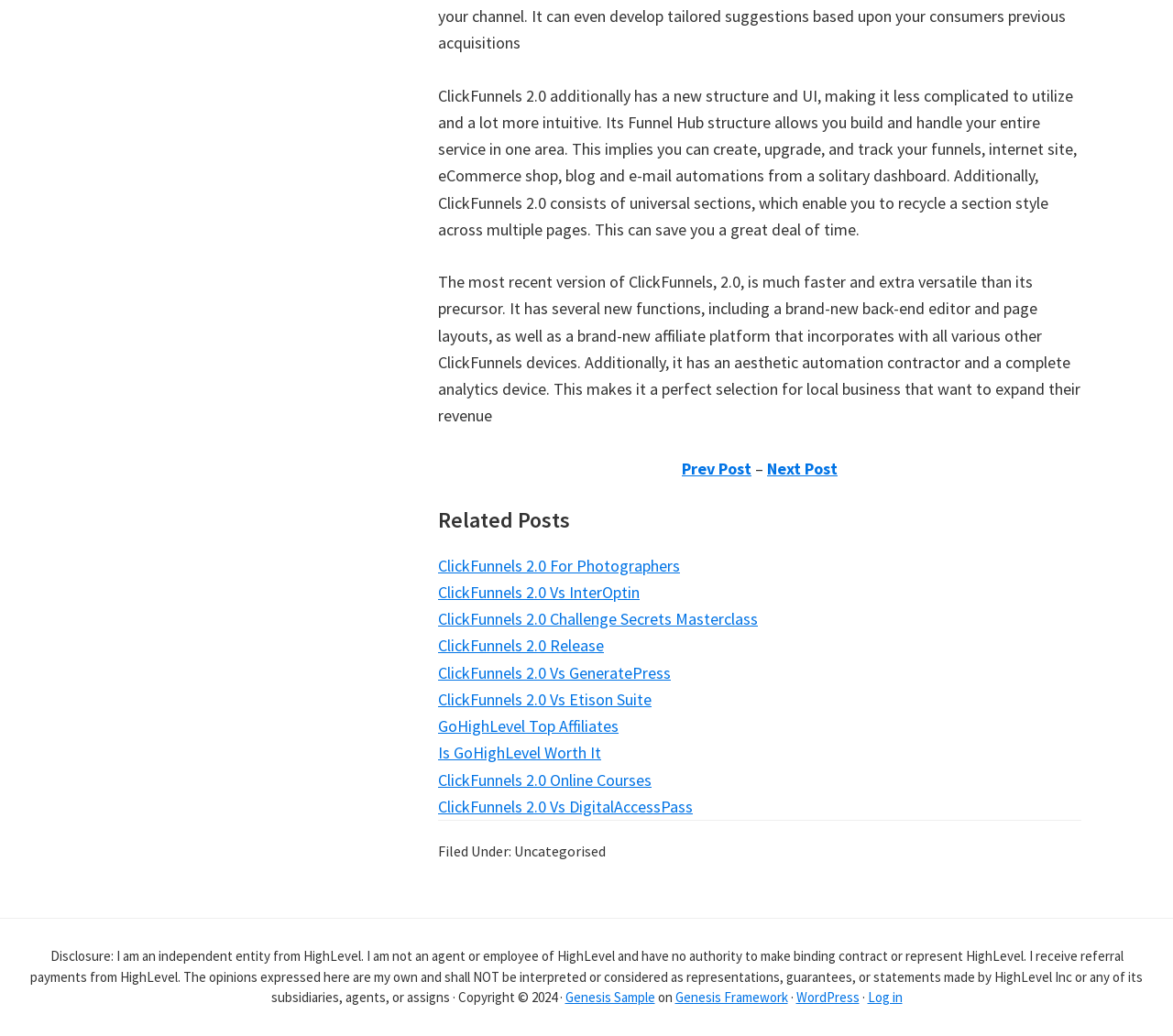Find the bounding box coordinates of the clickable element required to execute the following instruction: "Click on 'ClickFunnels 2.0 For Photographers'". Provide the coordinates as four float numbers between 0 and 1, i.e., [left, top, right, bottom].

[0.373, 0.535, 0.58, 0.556]